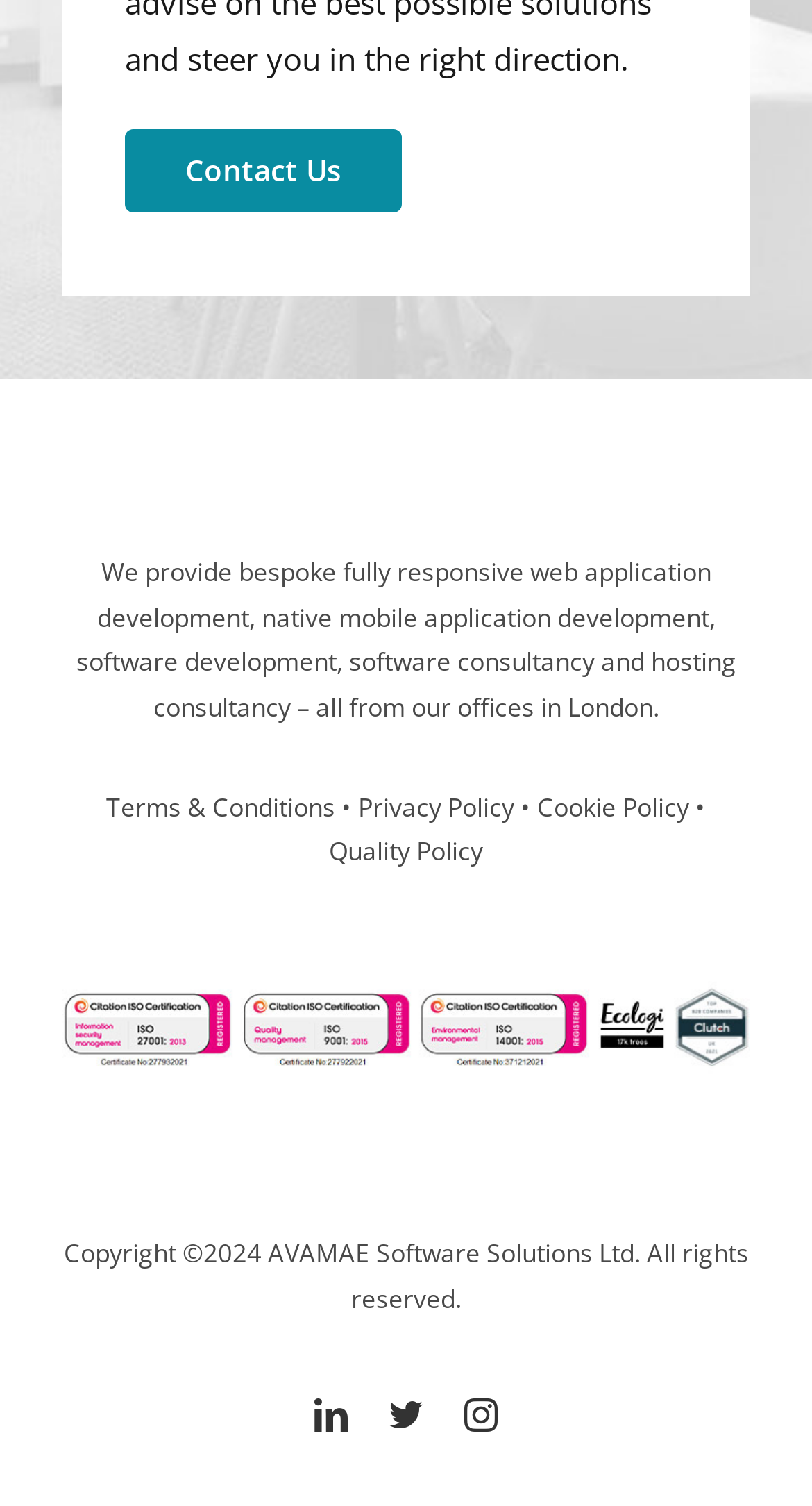Provide a one-word or short-phrase answer to the question:
What type of policy is mentioned on the webpage?

Terms & Conditions, Privacy Policy, Cookie Policy, Quality Policy